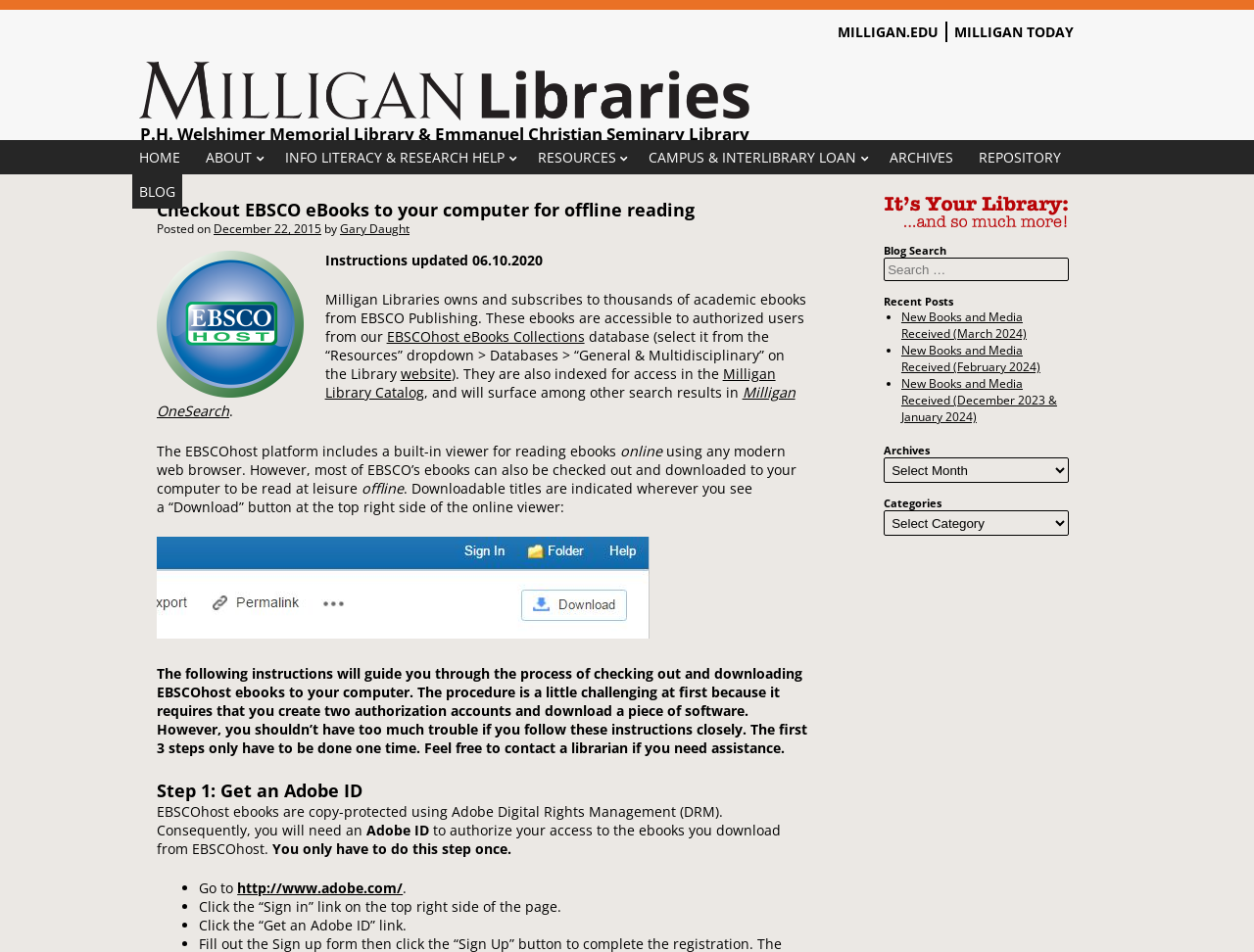Find the bounding box coordinates of the area that needs to be clicked in order to achieve the following instruction: "Select an option from the 'Archives' combobox". The coordinates should be specified as four float numbers between 0 and 1, i.e., [left, top, right, bottom].

[0.705, 0.481, 0.852, 0.507]